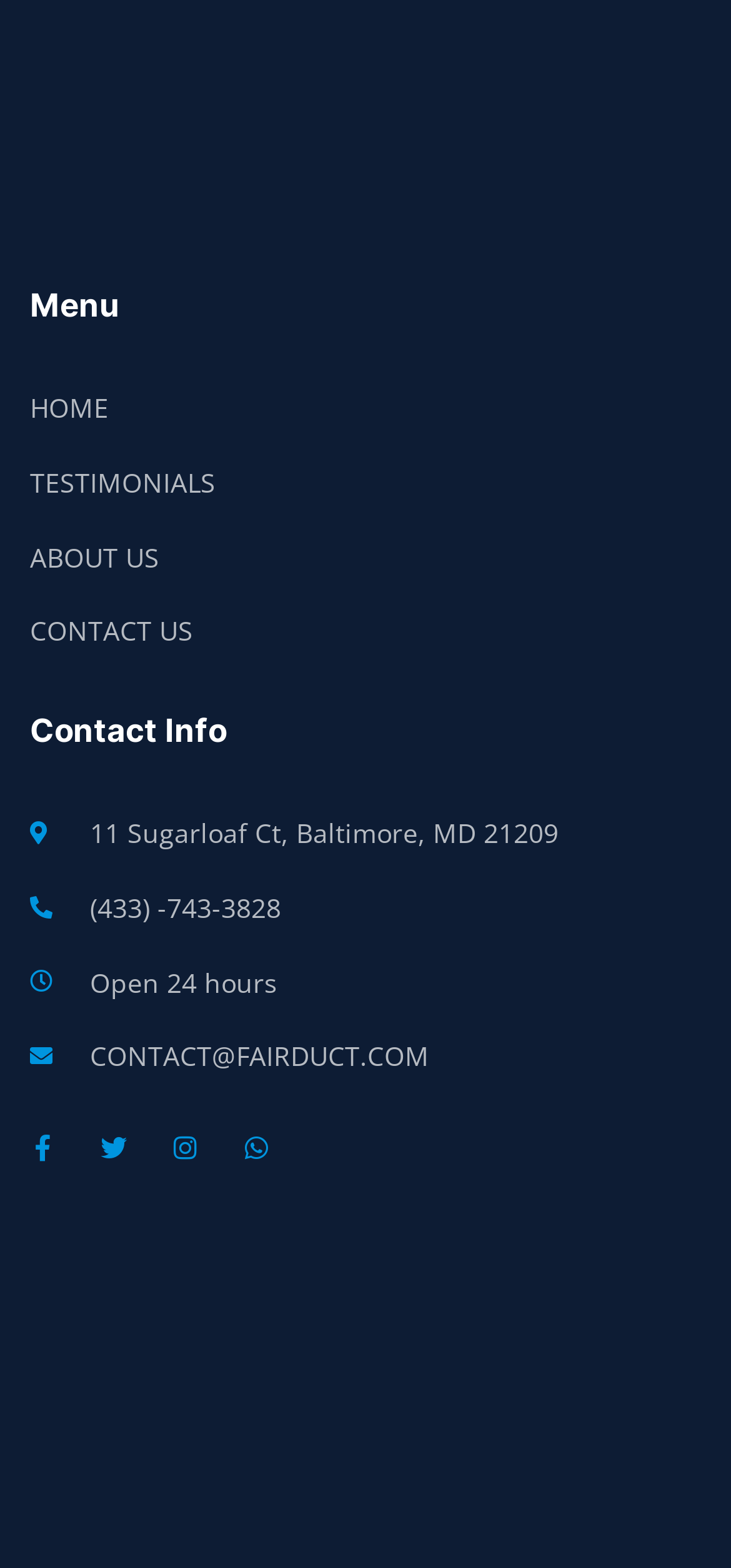Can you identify the bounding box coordinates of the clickable region needed to carry out this instruction: 'search for something'? The coordinates should be four float numbers within the range of 0 to 1, stated as [left, top, right, bottom].

None